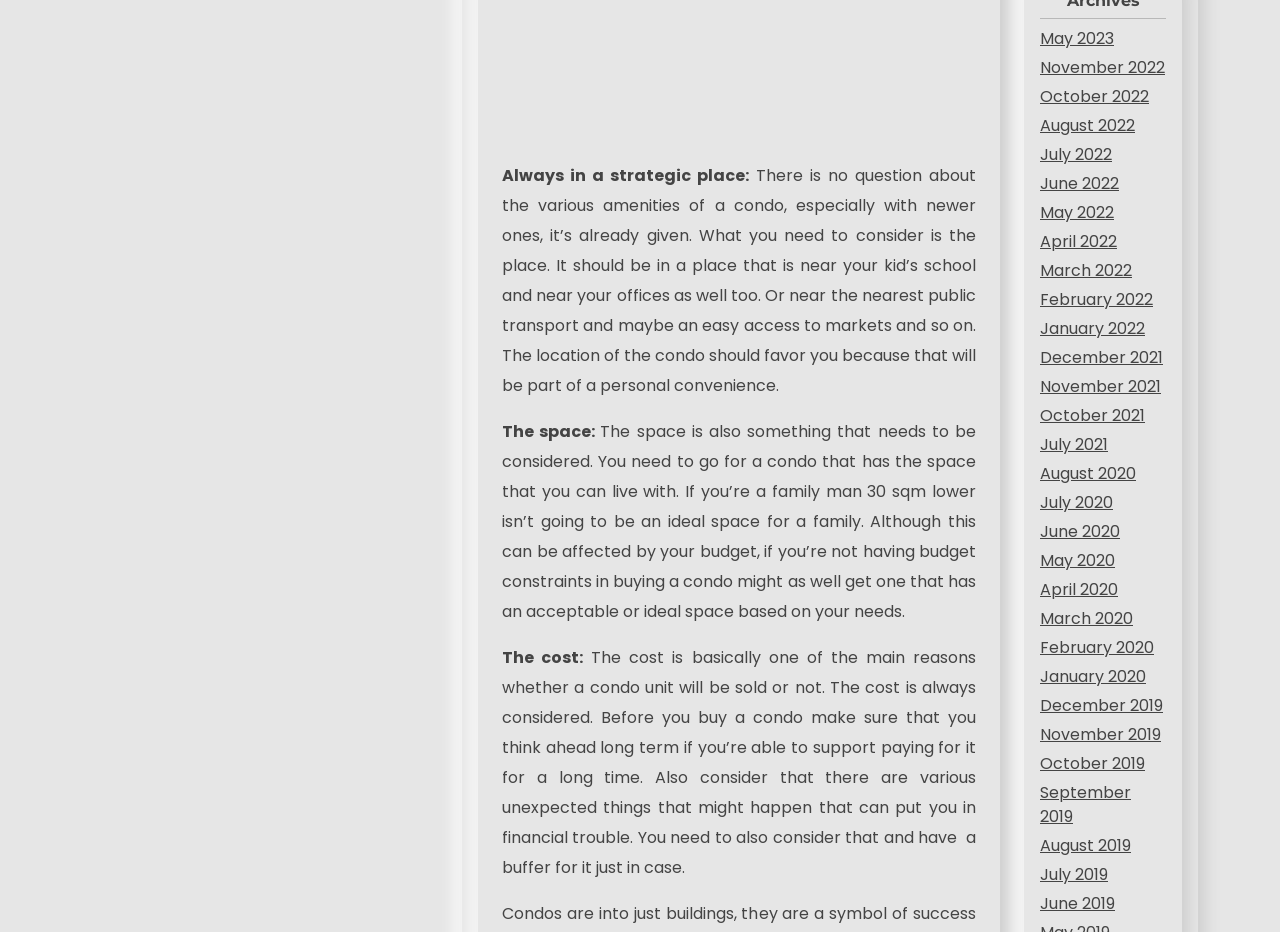What is the purpose of considering the cost of a condo?
Please respond to the question with a detailed and informative answer.

The webpage advises buyers to consider the cost of a condo to avoid financial trouble in the long run, suggesting that they should have a buffer for unexpected expenses and think ahead to ensure they can support the cost for a long time.